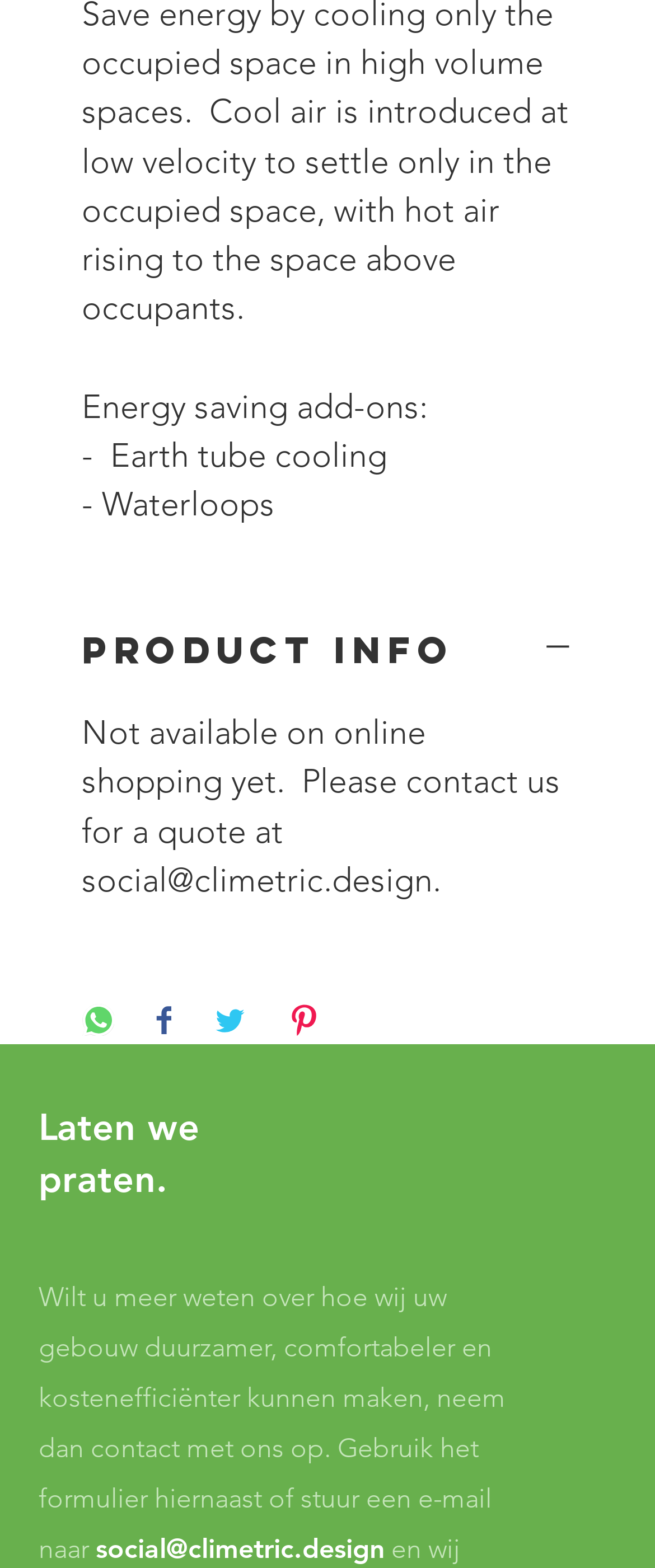Find the bounding box coordinates of the clickable area required to complete the following action: "Follow on LinkedIn".

[0.305, 0.703, 0.395, 0.74]